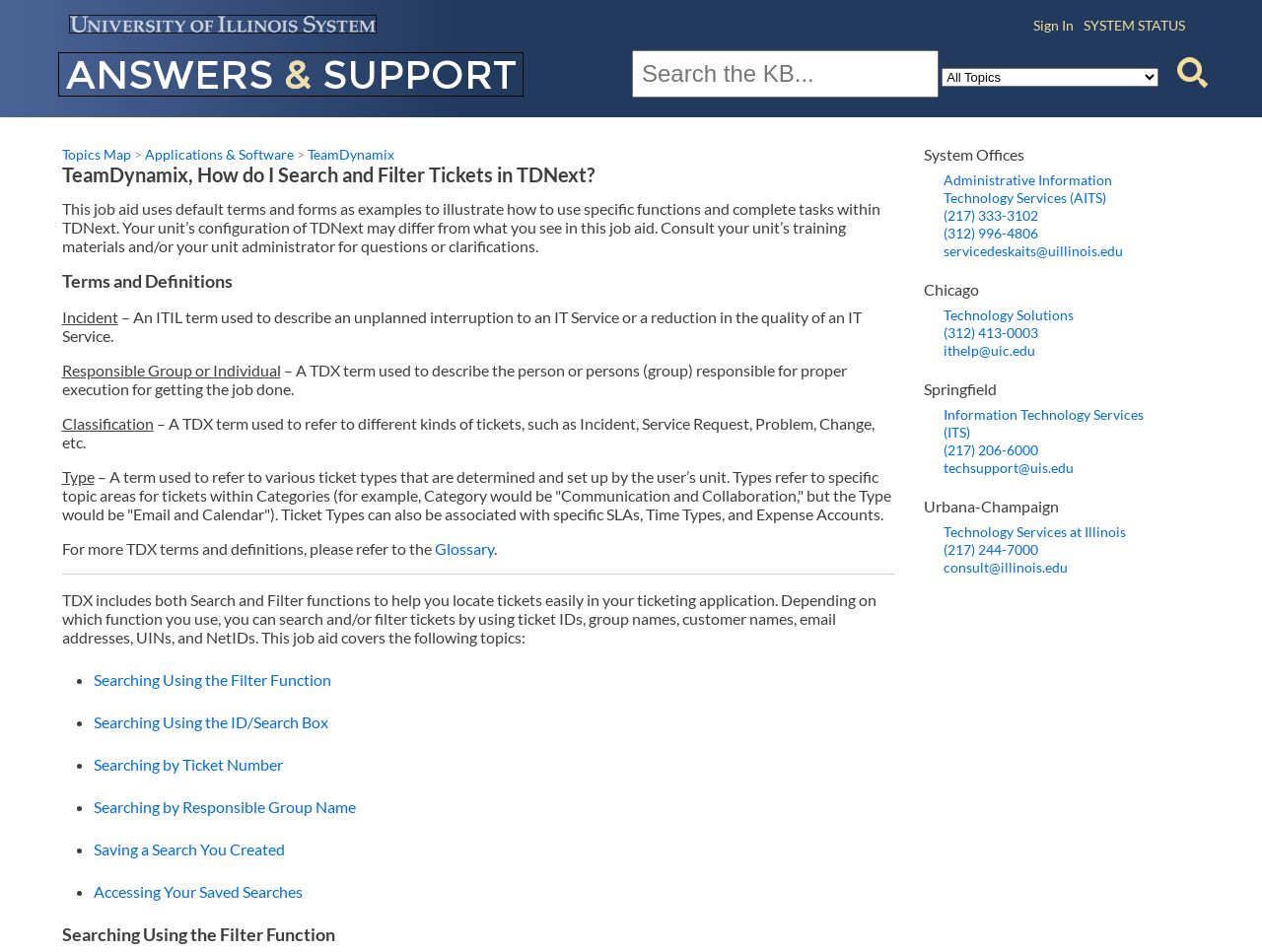Identify the bounding box coordinates for the UI element described by the following text: "Saving a Search You Created". Provide the coordinates as four float numbers between 0 and 1, in the format [left, top, right, bottom].

[0.074, 0.882, 0.225, 0.901]